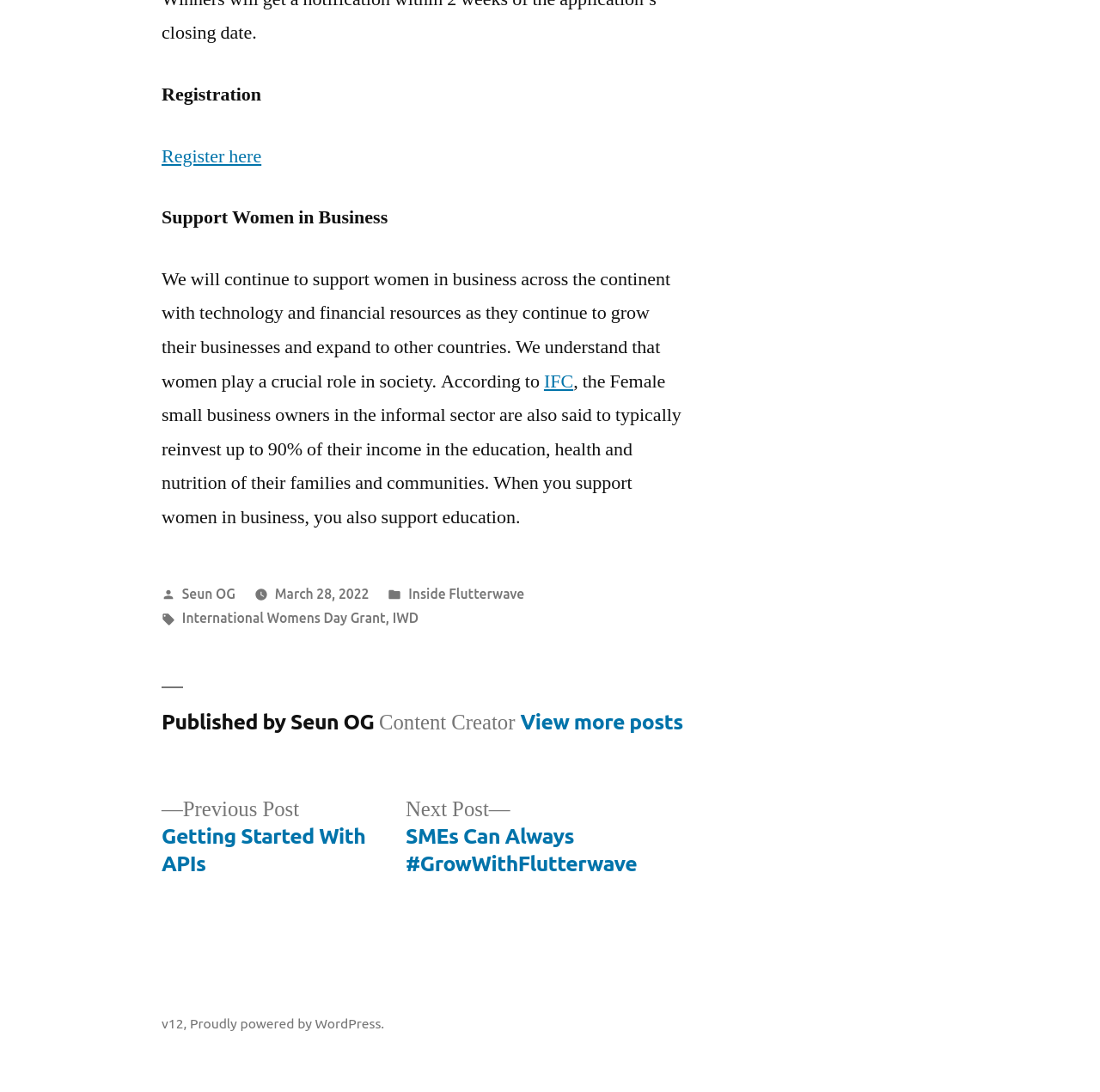Identify the bounding box coordinates for the region of the element that should be clicked to carry out the instruction: "Learn more about IFC". The bounding box coordinates should be four float numbers between 0 and 1, i.e., [left, top, right, bottom].

[0.494, 0.338, 0.521, 0.36]